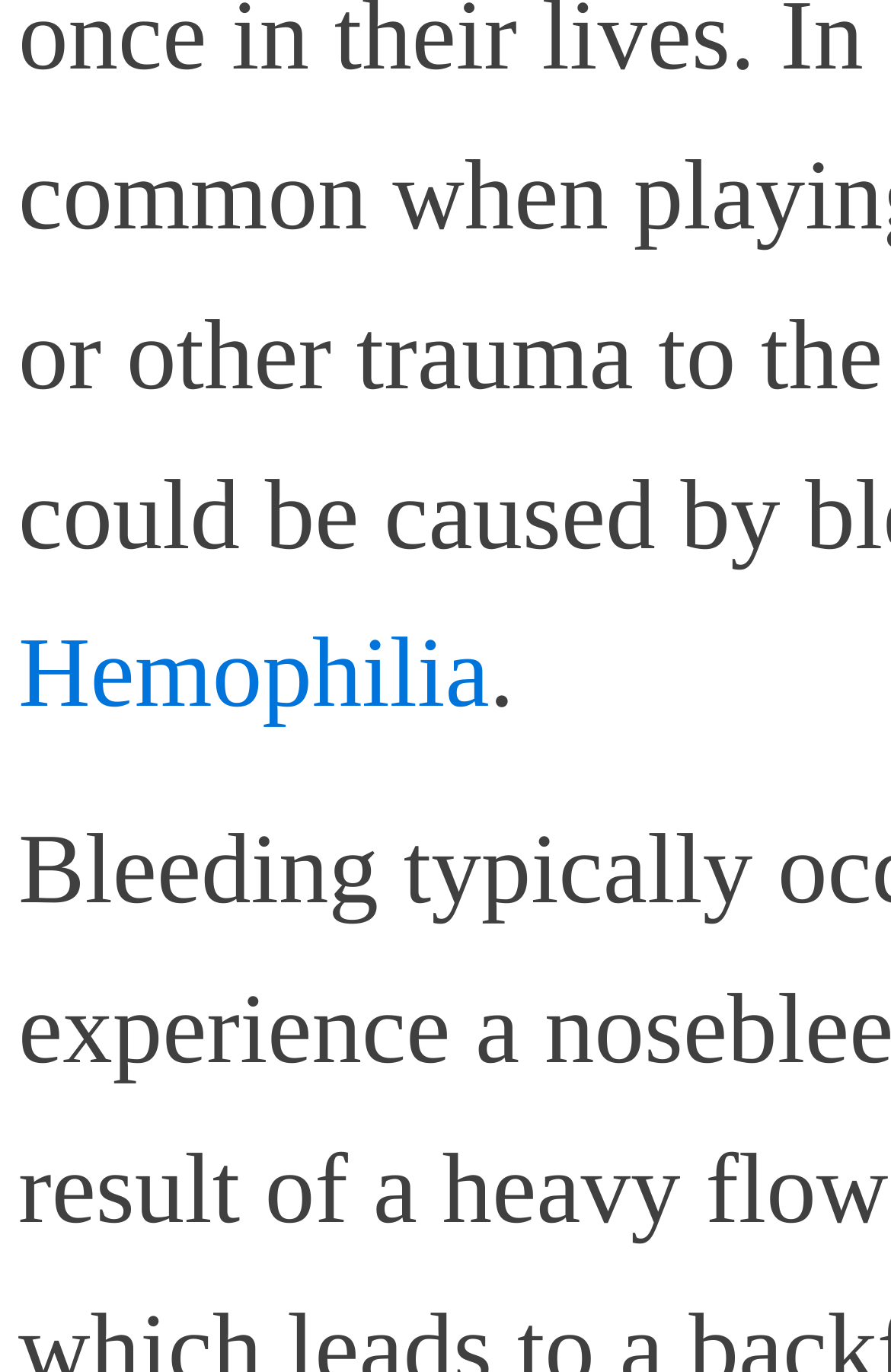Provide the bounding box coordinates of the UI element this sentence describes: "CMU KPL".

None